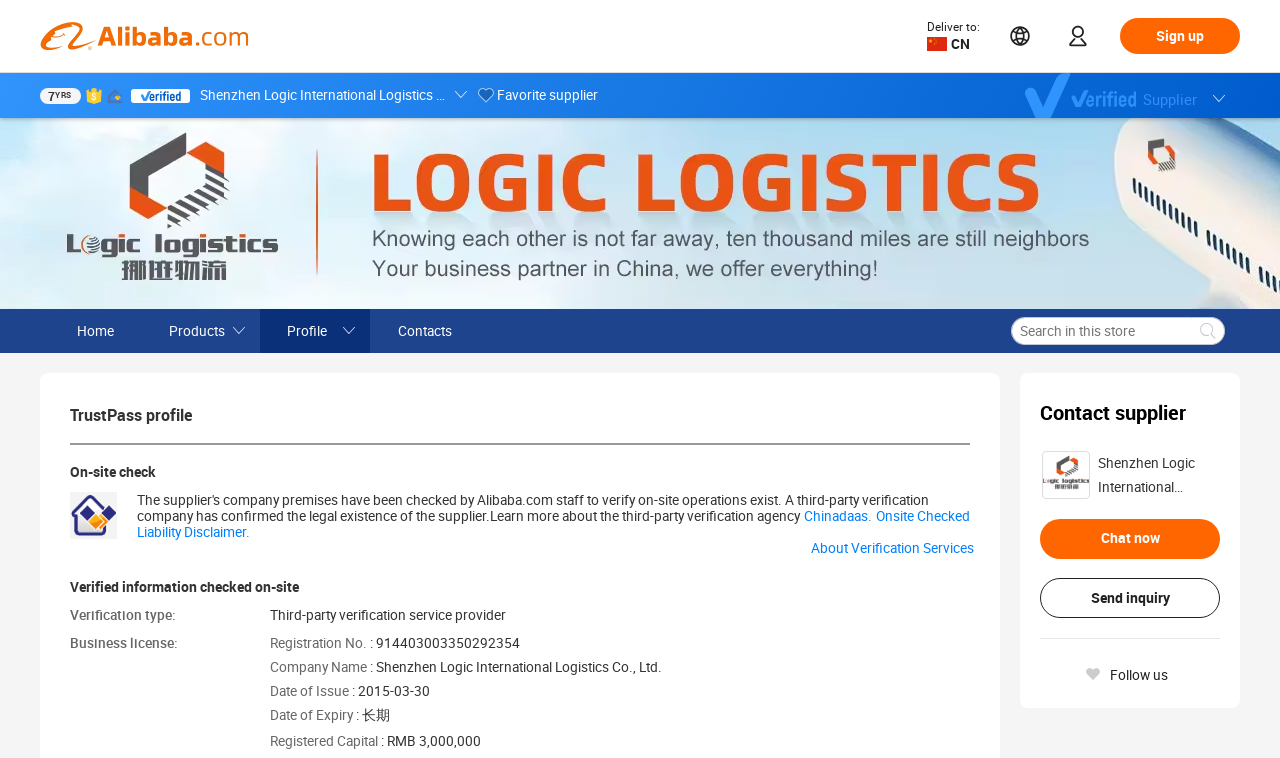Determine the coordinates of the bounding box that should be clicked to complete the instruction: "view October 2023". The coordinates should be represented by four float numbers between 0 and 1: [left, top, right, bottom].

None